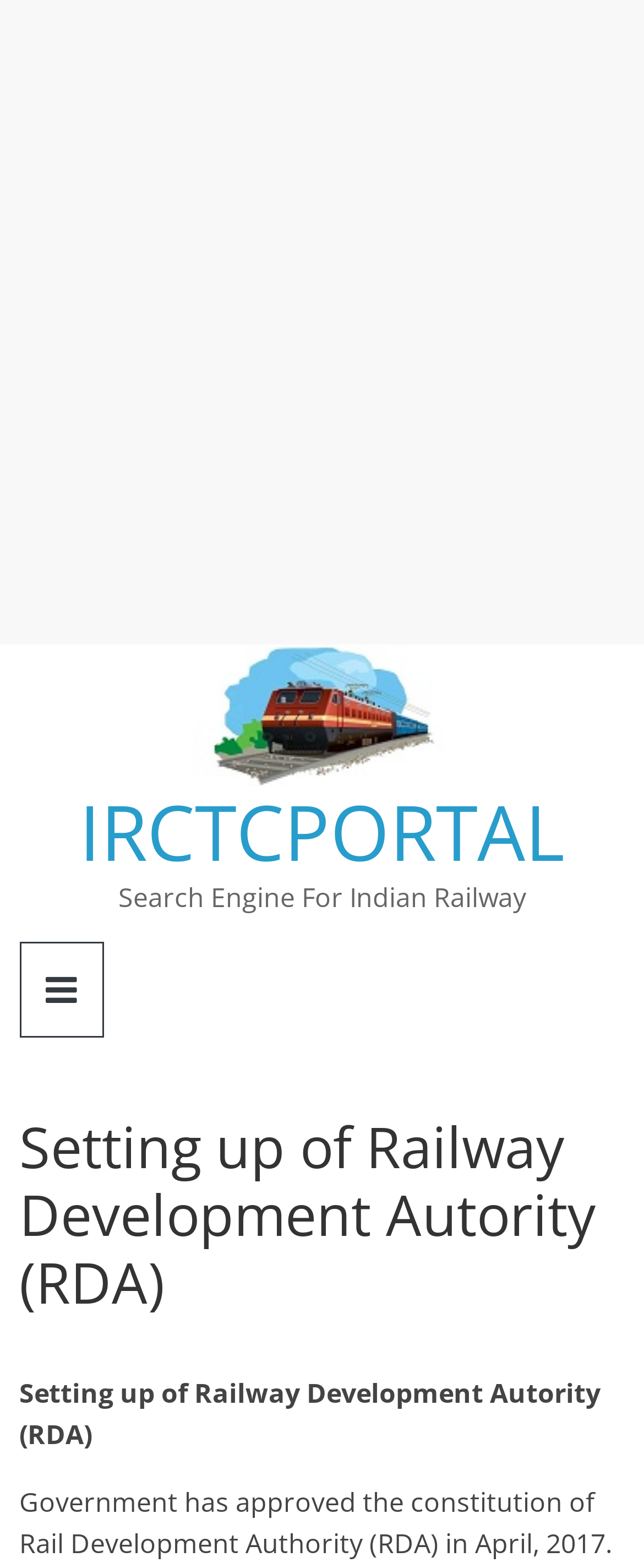Please specify the bounding box coordinates in the format (top-left x, top-left y, bottom-right x, bottom-right y), with values ranging from 0 to 1. Identify the bounding box for the UI component described as follows: aria-label="Advertisement" name="aswift_1" title="Advertisement"

[0.0, 0.0, 1.0, 0.411]